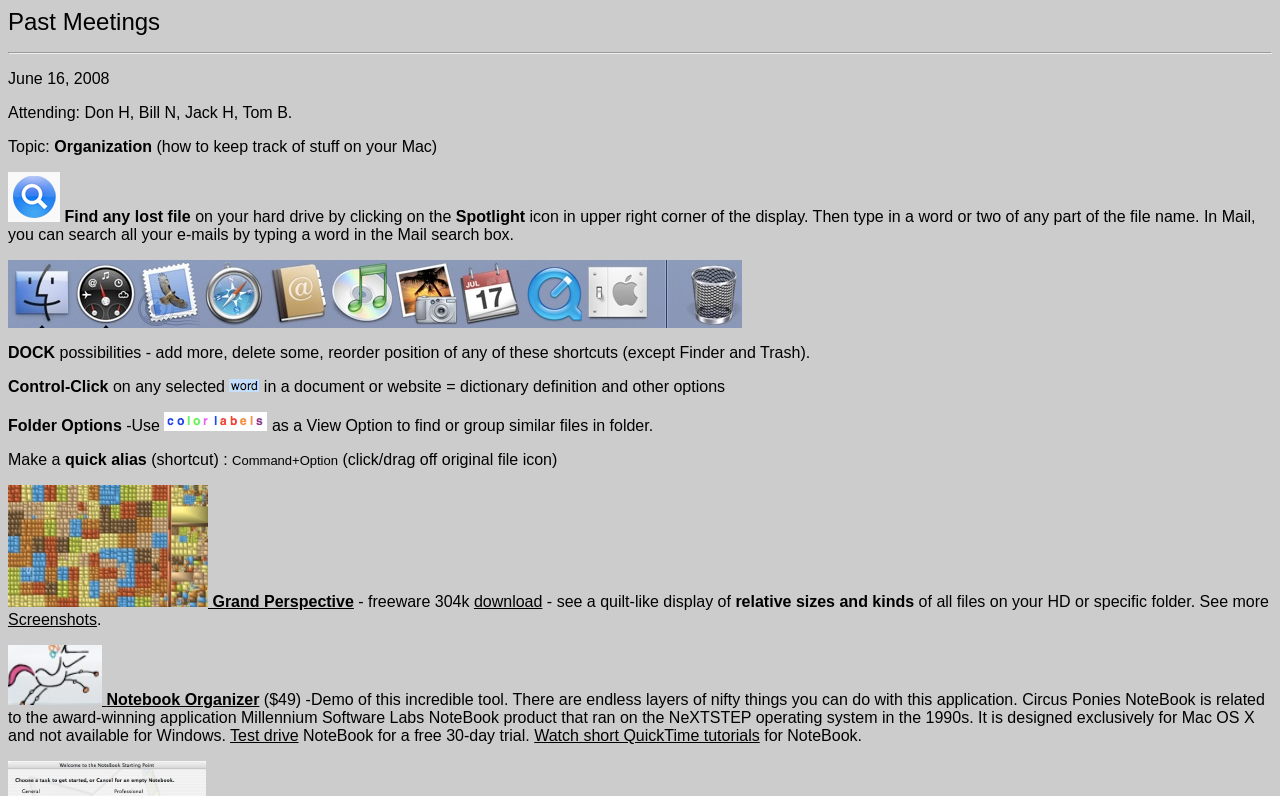What is the shortcut to make a quick alias?
Please ensure your answer to the question is detailed and covers all necessary aspects.

The shortcut to make a quick alias is 'Command+Option' which is mentioned in the static text '(click/drag off original file icon)' and is described as a way to make a quick alias by clicking and dragging off the original file icon.